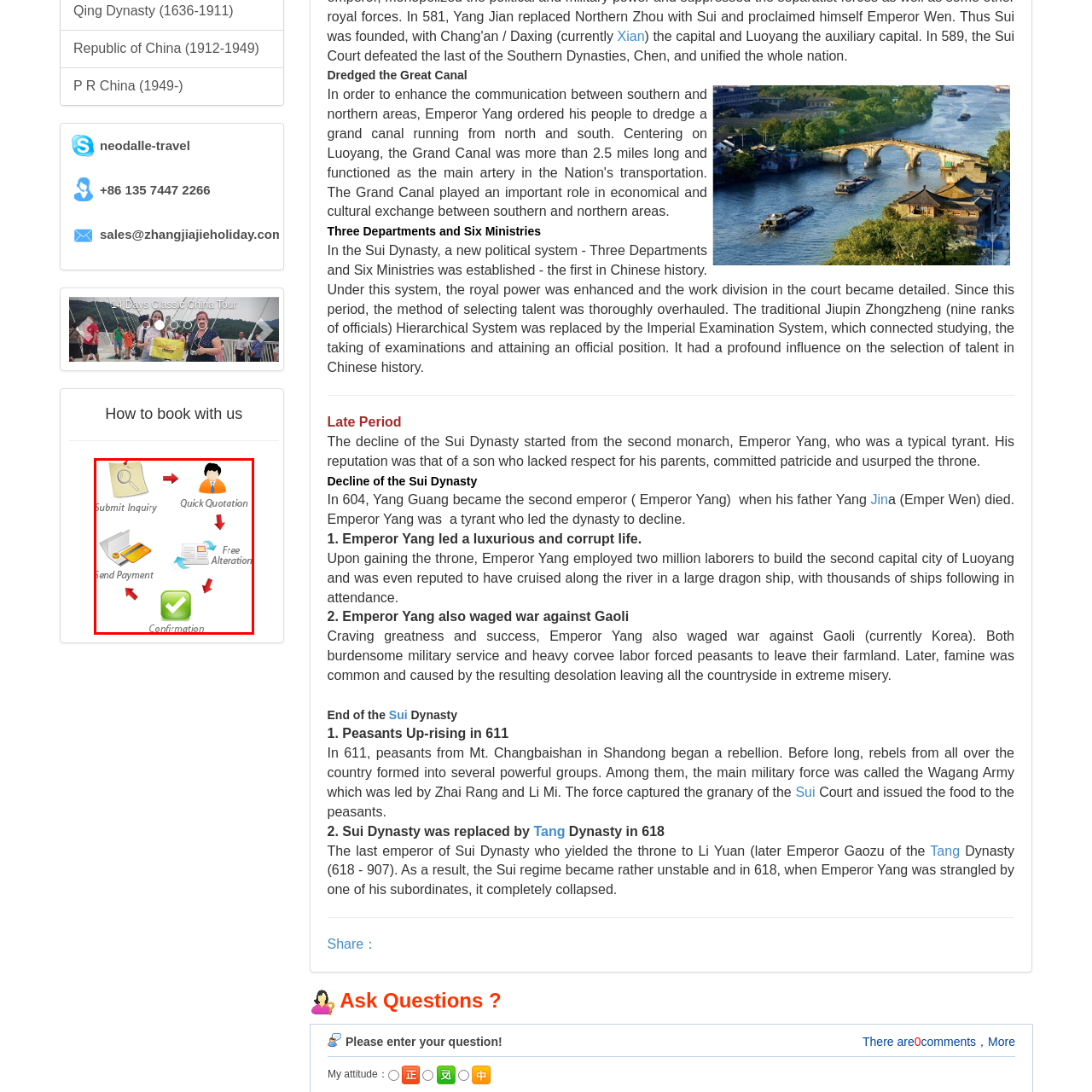Observe the area inside the red box, What is the purpose of the quick quotation? Respond with a single word or phrase.

Outline estimated costs and options